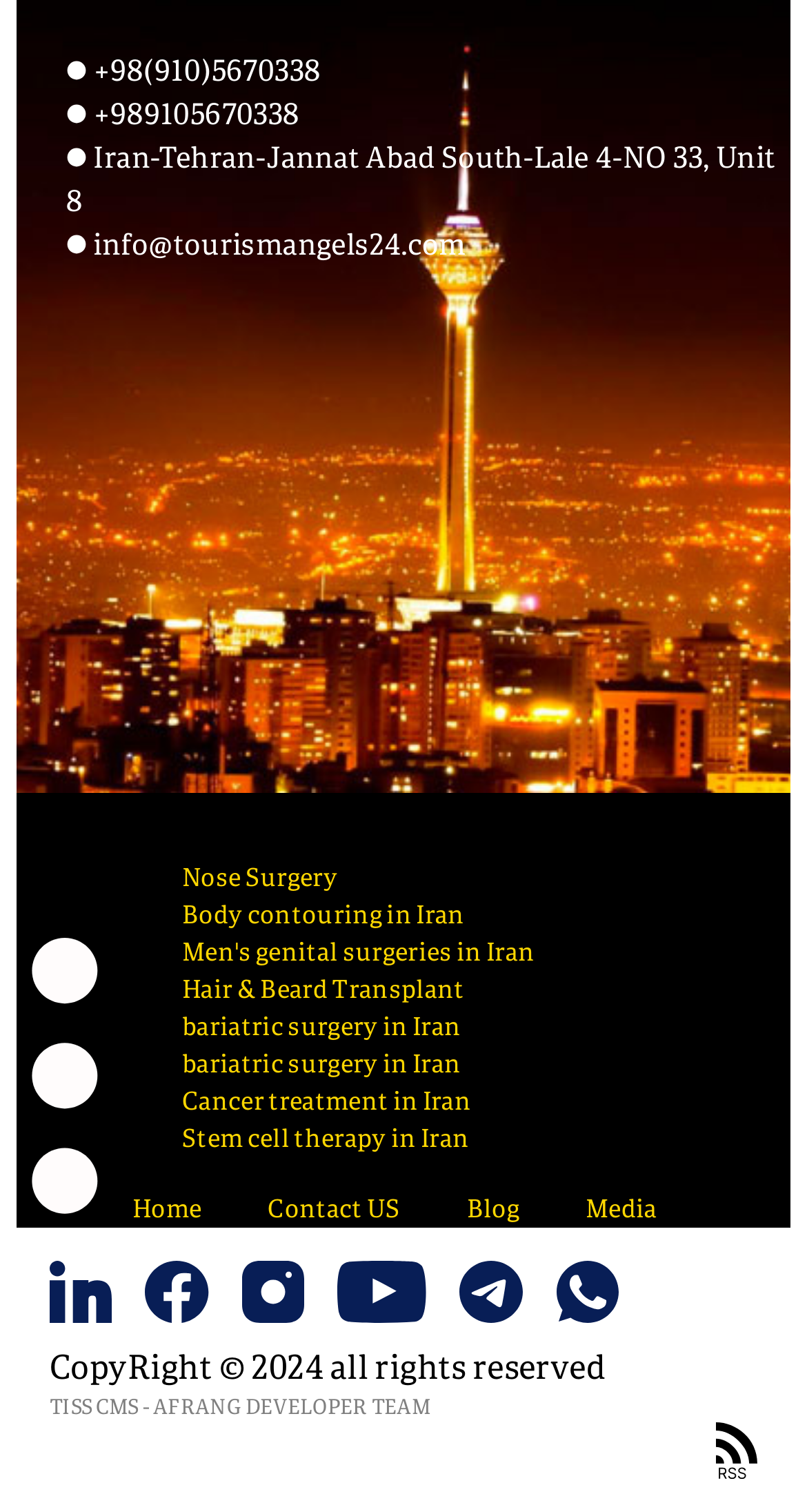Respond to the question with just a single word or phrase: 
What are the navigation links at the bottom of the webpage?

Home, Contact US, Blog, Media